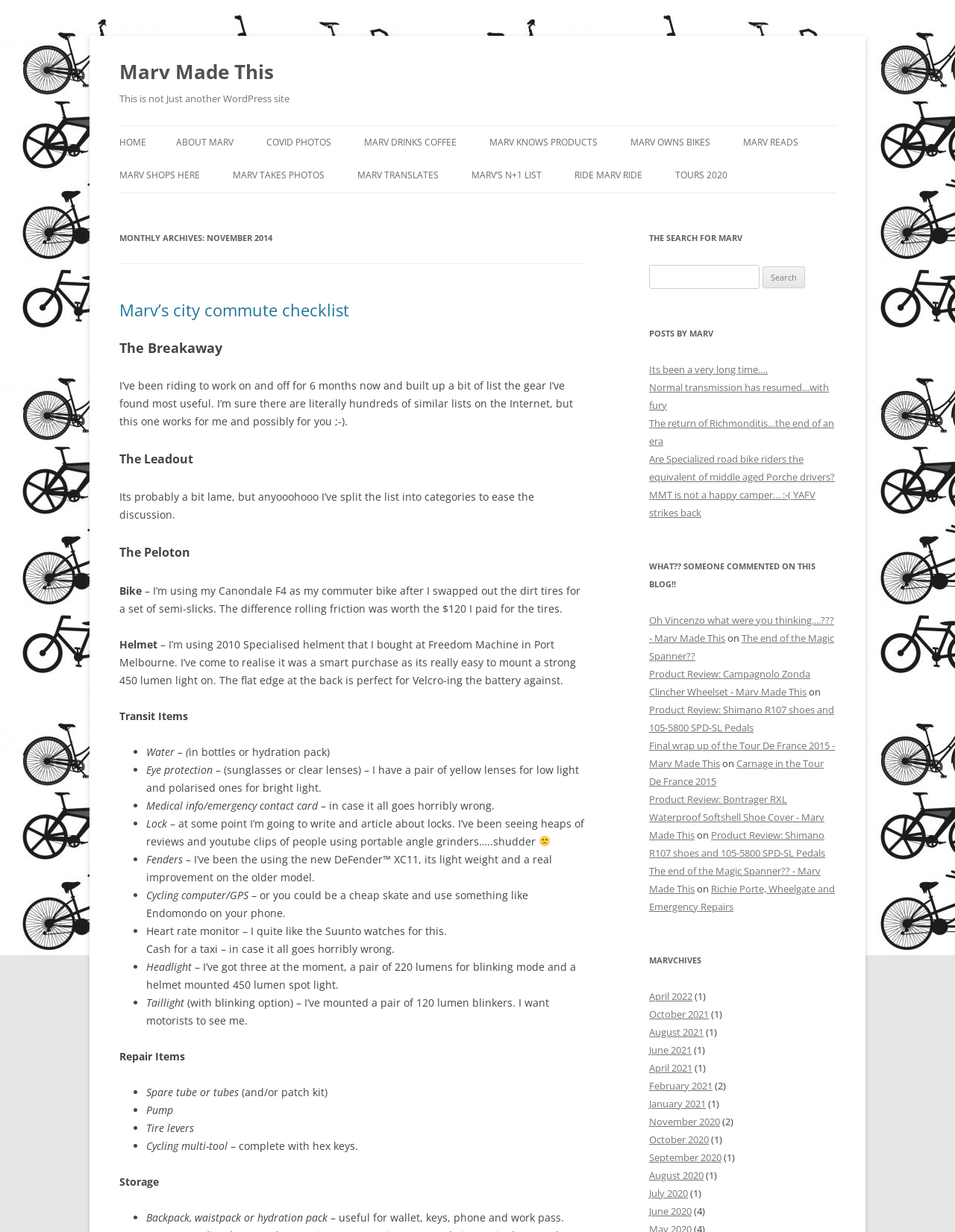Provide the bounding box coordinates for the area that should be clicked to complete the instruction: "Click on 'MARV OWNS BIKES'".

[0.66, 0.102, 0.744, 0.129]